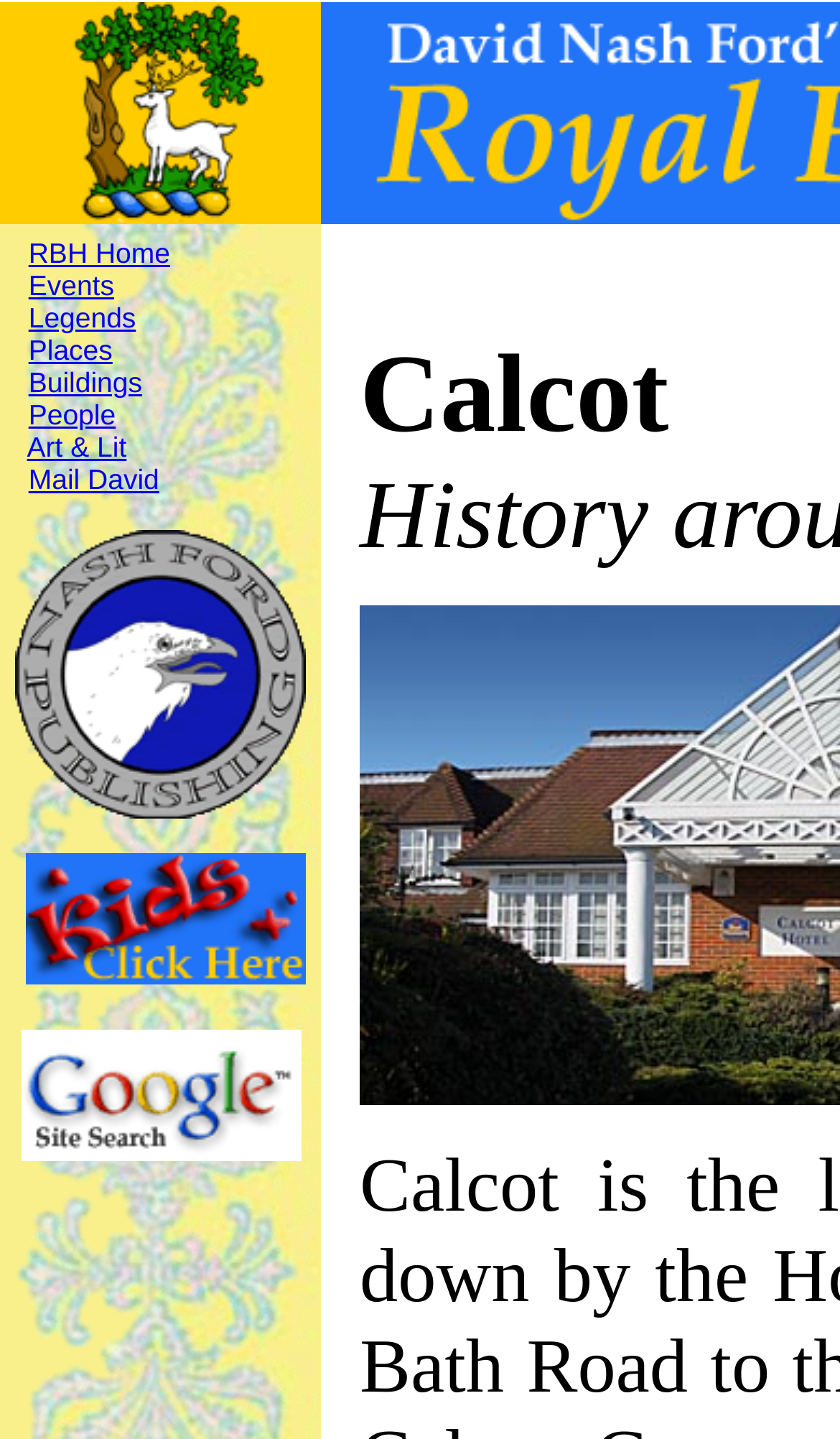Explain in detail what is displayed on the webpage.

The webpage is about the history of Calcot, Berkshire, and is part of the RBH (Royal Berkshire History) website. At the top left, there are three small images, likely representing the website's logo or crest. Below these images, there is a larger image of the White Hart Crest of the Royal County of Berkshire.

The main content of the webpage is a table with a single row of links and text. The links are arranged horizontally and include options such as "RBH Home", "Events", "Legends", "Places", "Buildings", "People", "Art & Lit", and more. These links are separated by small gaps, indicated by static text elements containing a single non-breaking space character.

In the middle of the link row, there is a link to "Nash Ford Publishing" with a corresponding image. Further to the right, there are links to "Click here for all things RBH designed especially for Kids" and "Search RBH using Google", both of which have accompanying images.

Overall, the webpage appears to be a navigation hub for the RBH website, providing access to various sections and resources related to the history of Calcot, Berkshire.